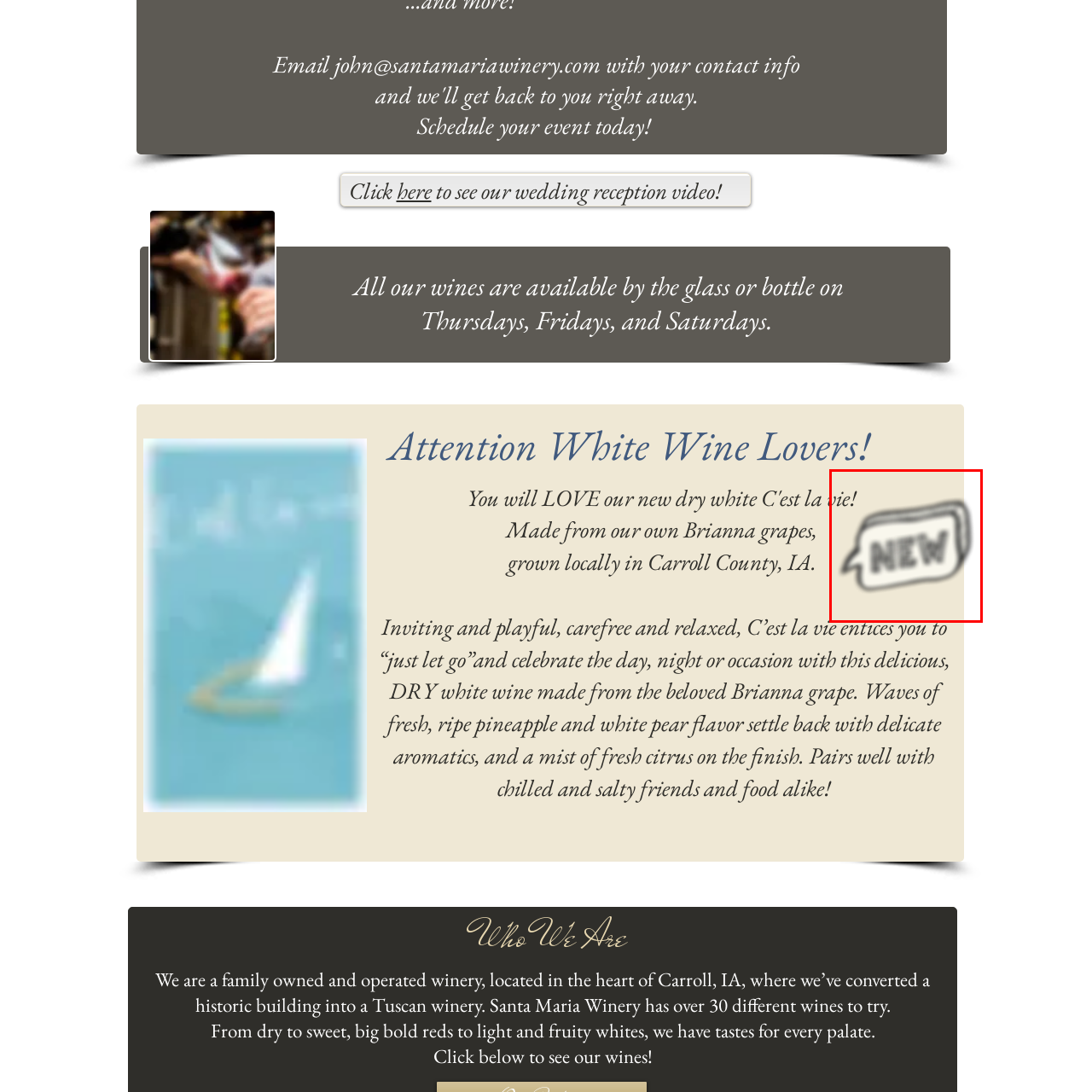Construct a detailed caption for the image enclosed in the red box.

The image features a stylized graphic representing the word "NEW" enclosed in a speech bubble, which conveys a sense of excitement and freshness. This visual is likely used to highlight a new product or offering, capturing attention with its playful design. The backdrop is softly toned, enhancing the message's visibility and inviting viewers to make inquiries about this new addition. The overall aesthetic complements the winery’s branding, engaging customers who are enthusiastic about trying new wines or offerings at Santa Maria Winery.